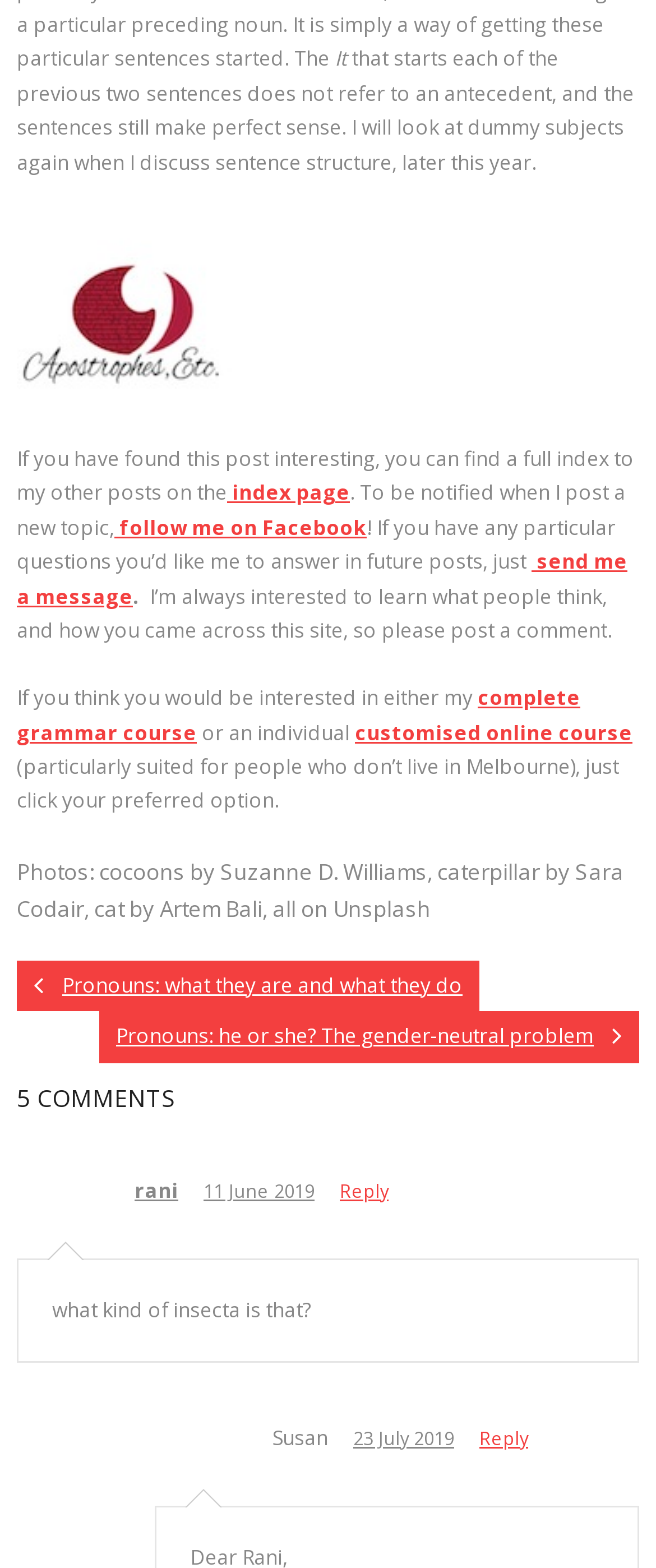What is the name of the person who commented on July 23, 2019?
Based on the screenshot, provide a one-word or short-phrase response.

Susan